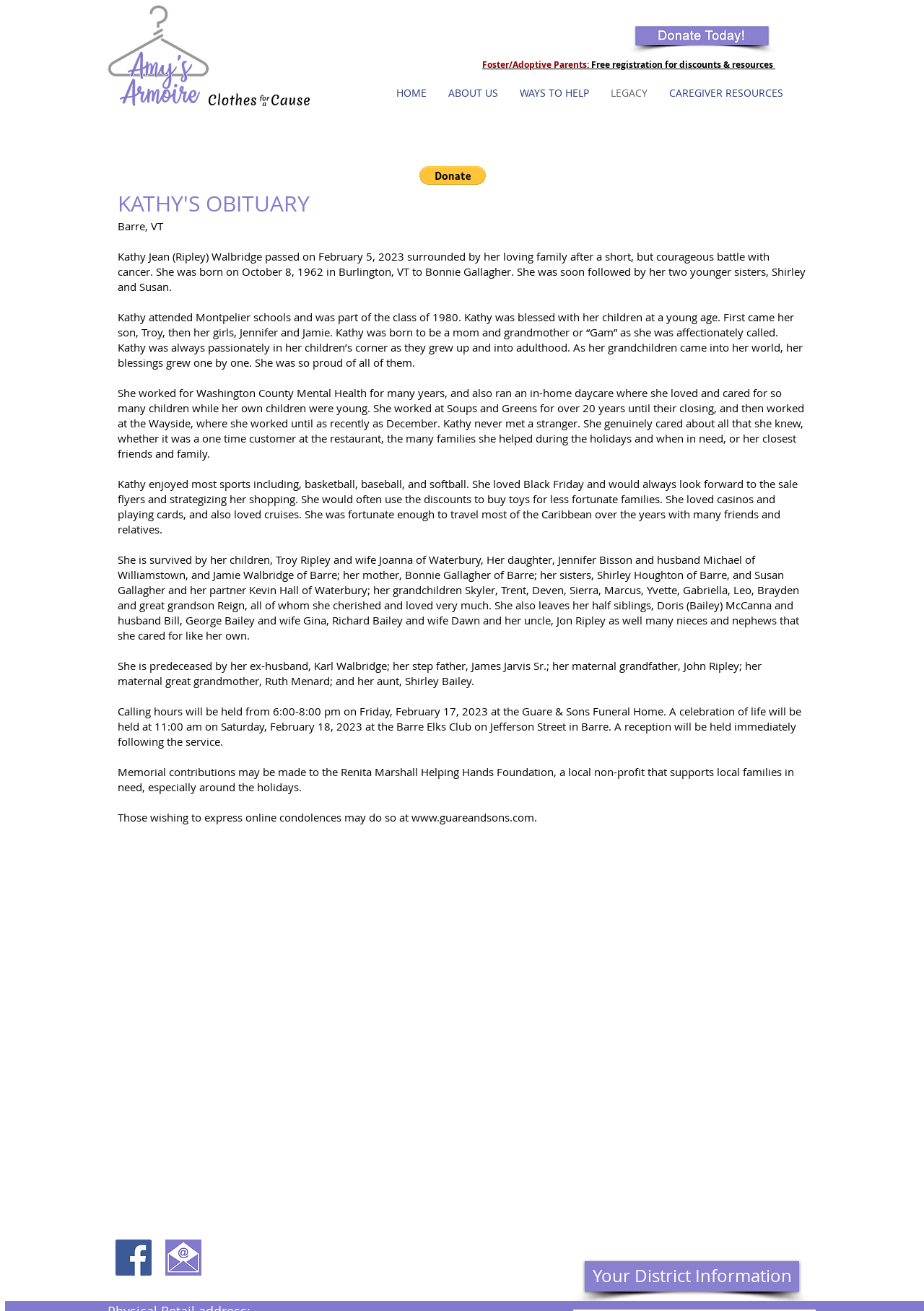Locate the bounding box coordinates of the area you need to click to fulfill this instruction: 'Leave a comment'. The coordinates must be in the form of four float numbers ranging from 0 to 1: [left, top, right, bottom].

None